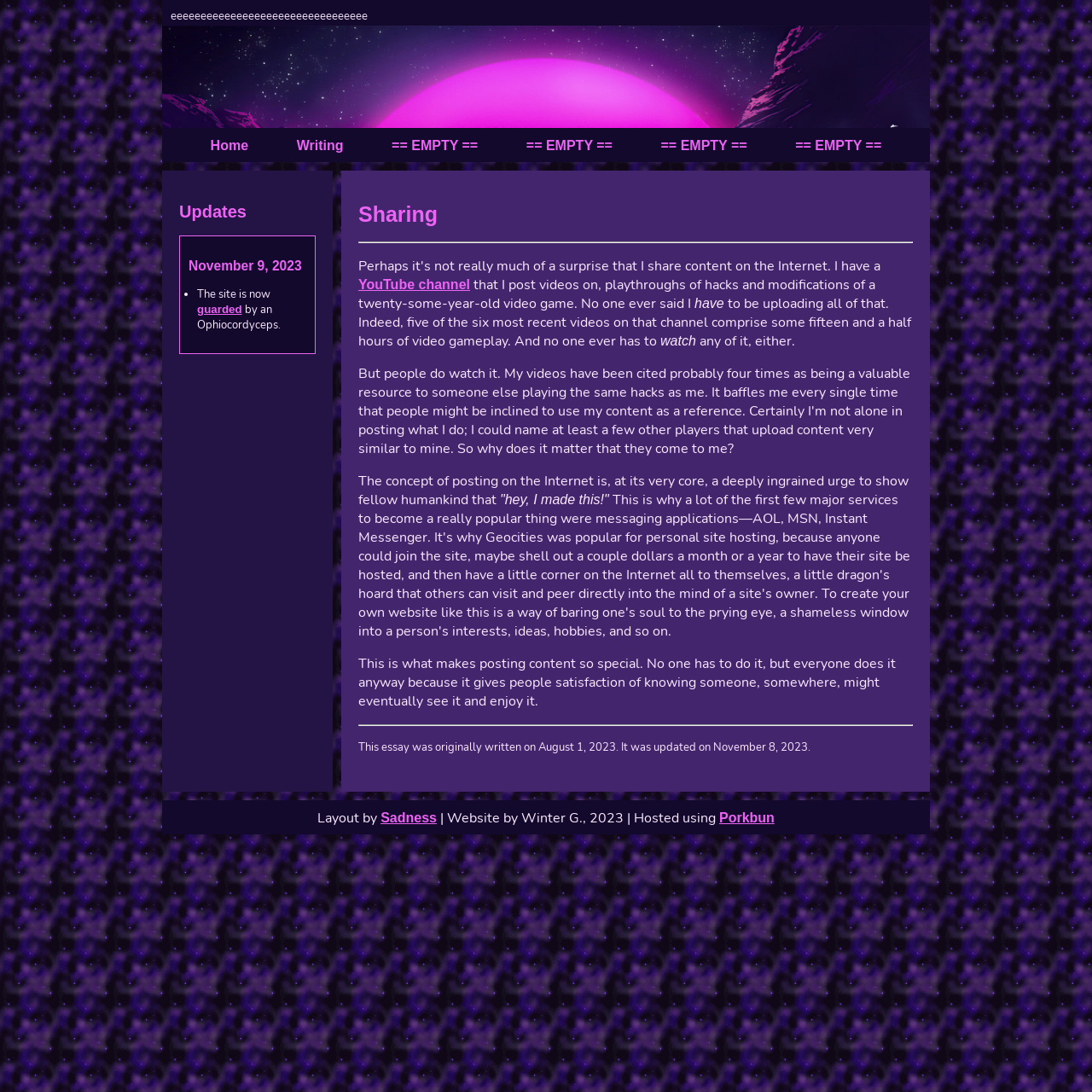Please provide the bounding box coordinates for the element that needs to be clicked to perform the following instruction: "Click on the 'transfer photos from Android to the computer' link". The coordinates should be given as four float numbers between 0 and 1, i.e., [left, top, right, bottom].

None